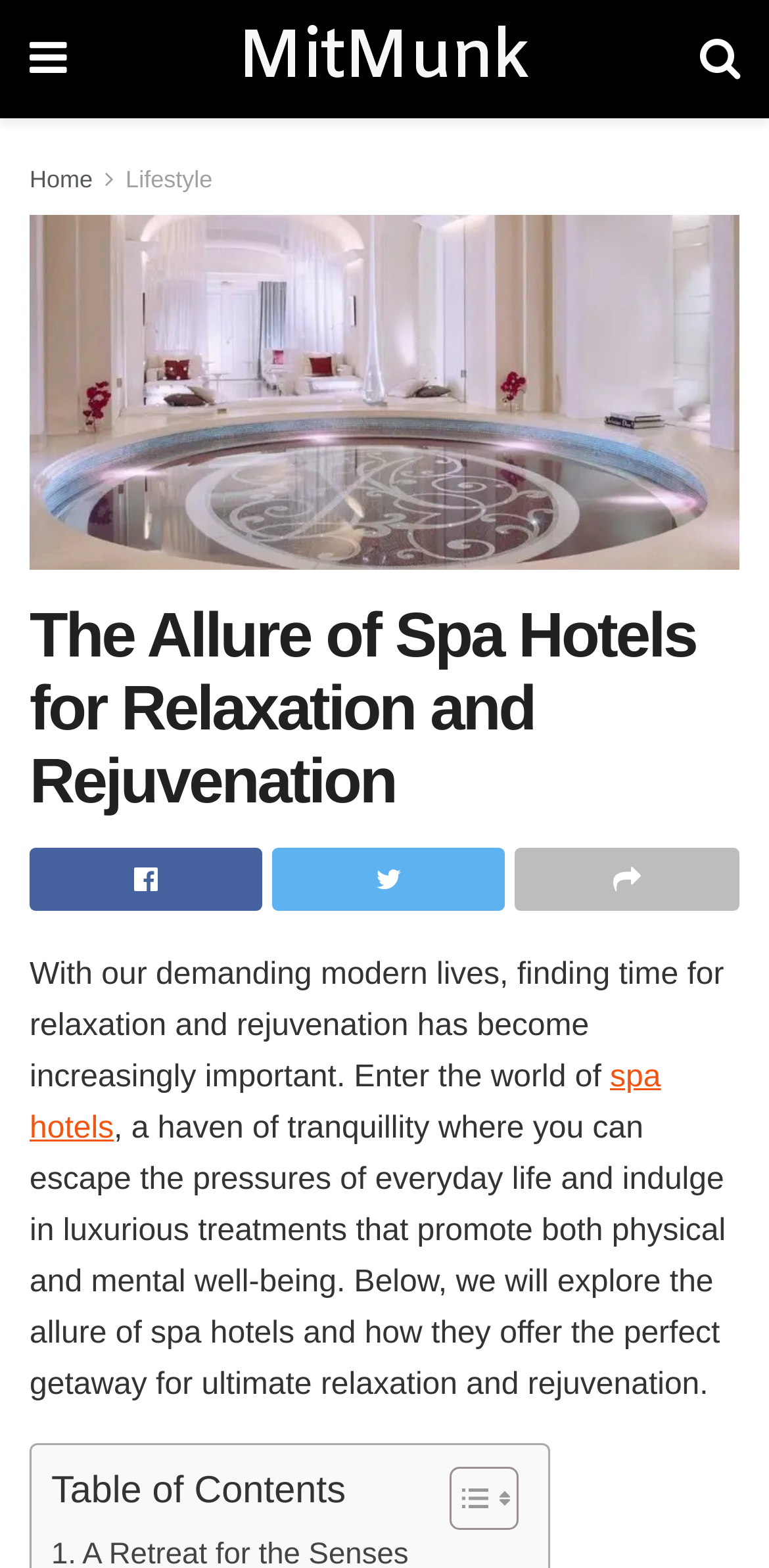What is the purpose of spa hotels?
Please provide a comprehensive answer based on the contents of the image.

According to the webpage, the purpose of spa hotels is to provide a haven for relaxation and rejuvenation, where individuals can escape the pressures of everyday life and indulge in luxurious treatments that promote both physical and mental well-being.